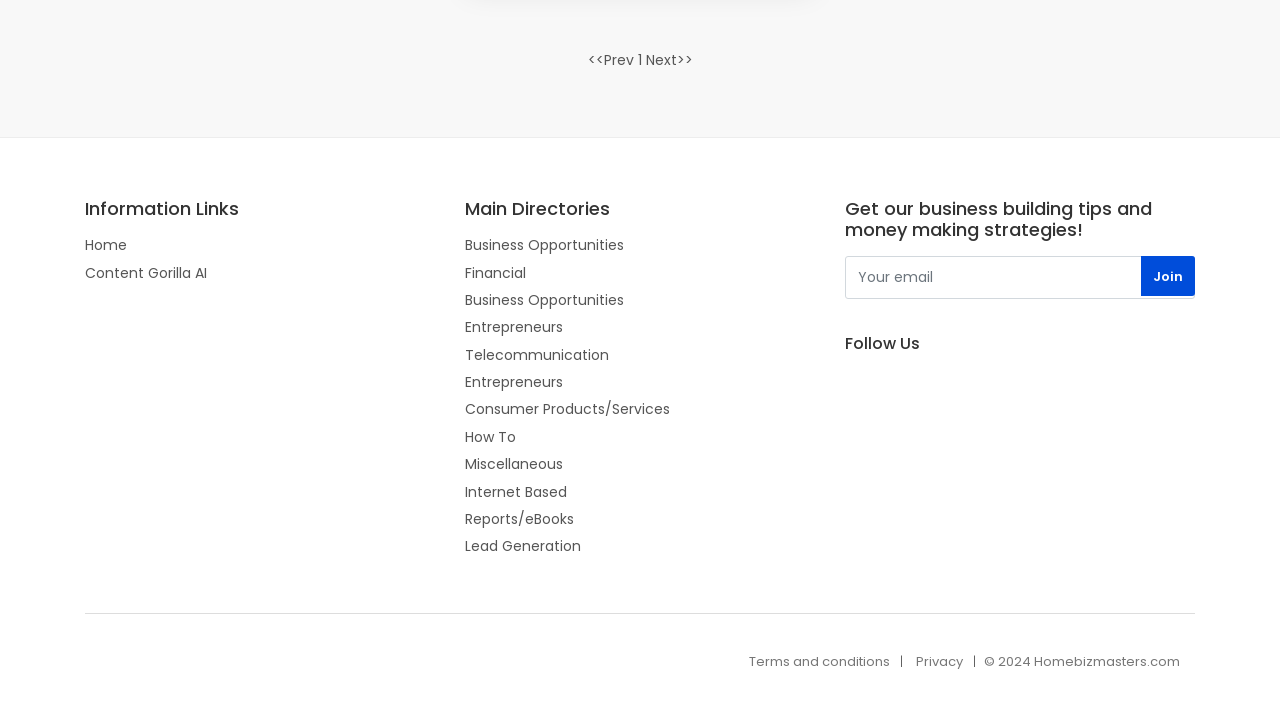Find the bounding box coordinates of the clickable area required to complete the following action: "Learn about switching mobile provider".

None